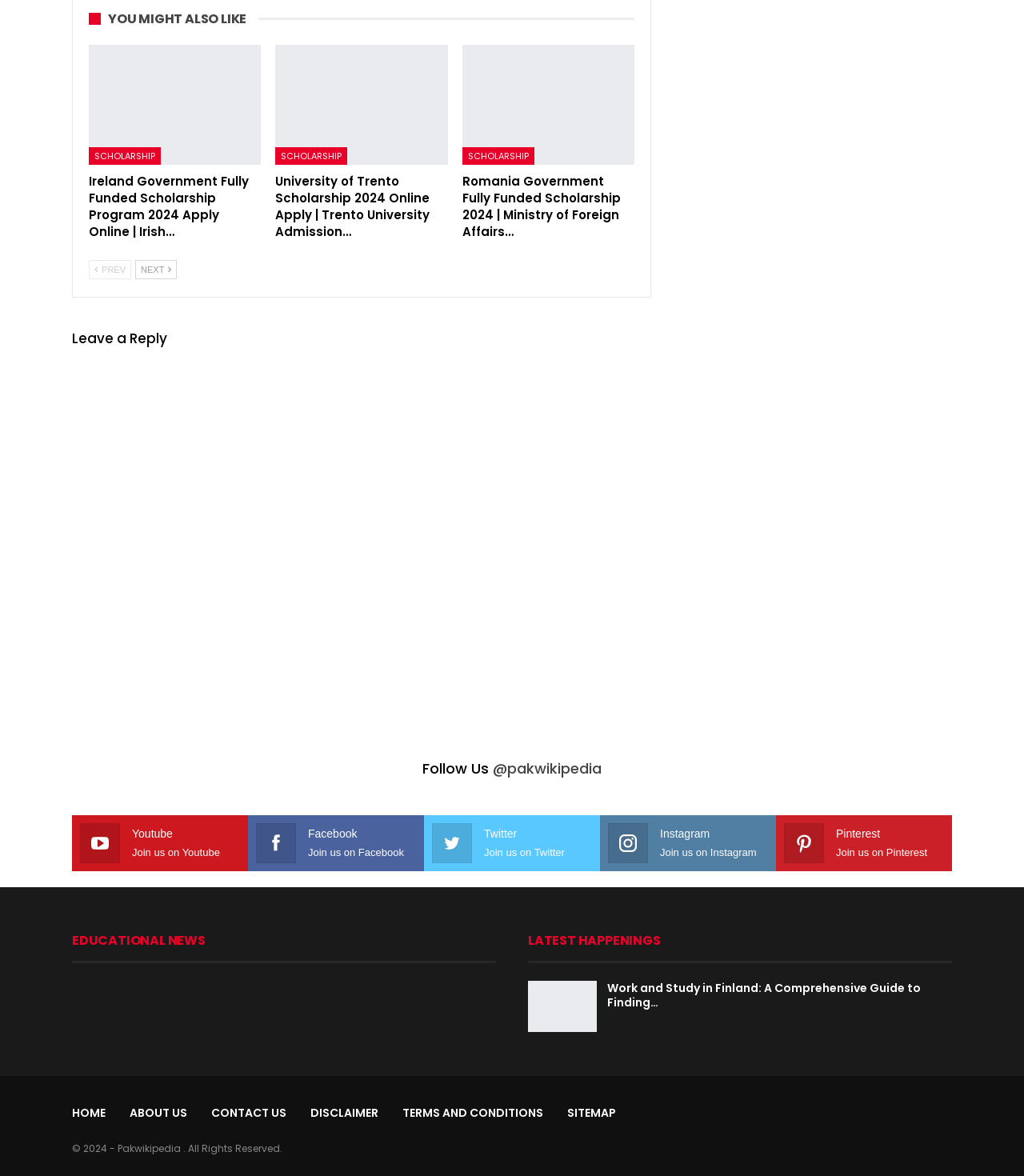Determine the bounding box coordinates for the UI element matching this description: "Scholarship".

[0.087, 0.125, 0.157, 0.14]